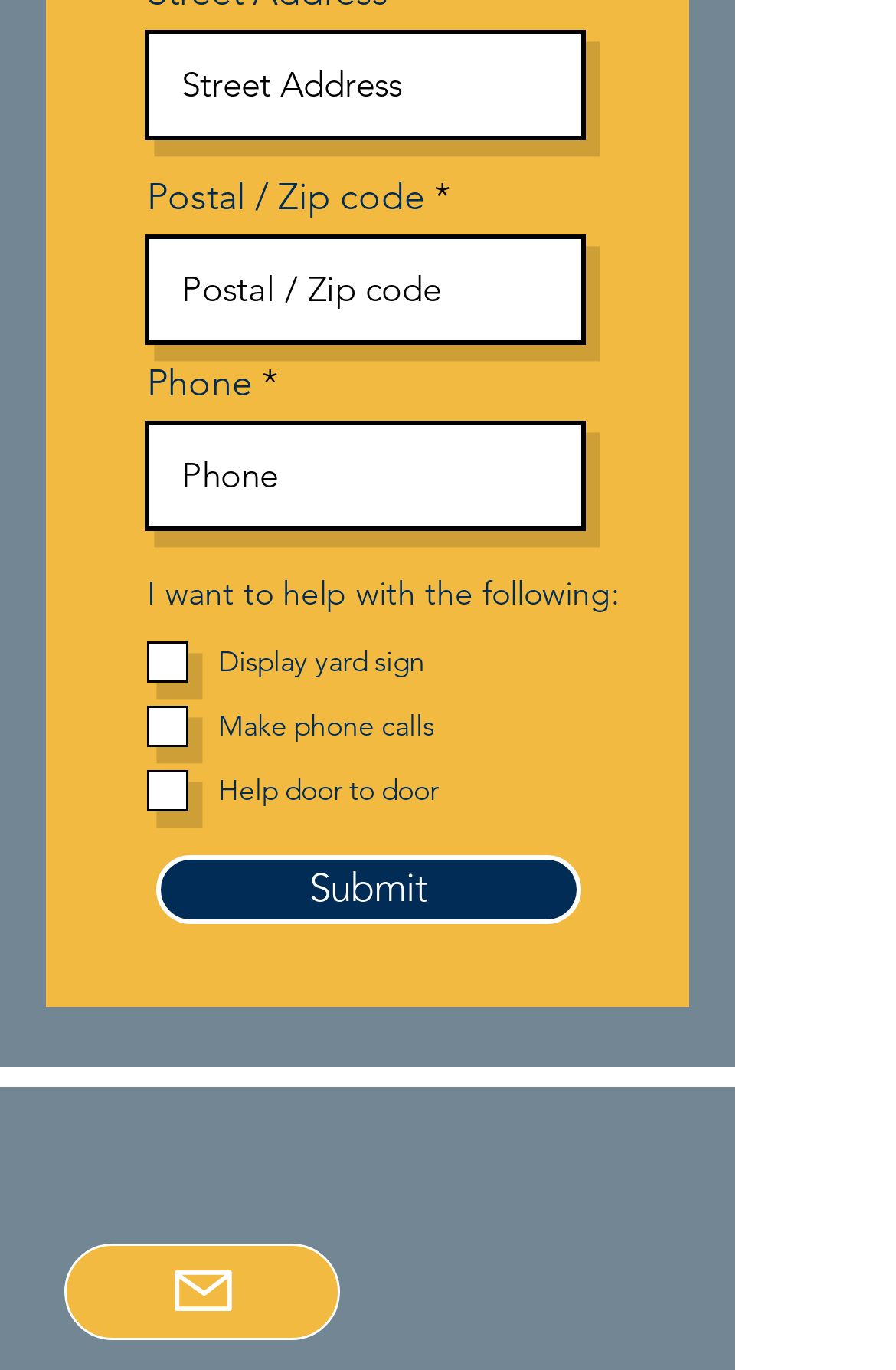Please identify the bounding box coordinates of the element that needs to be clicked to perform the following instruction: "Check the box to display yard sign".

[0.164, 0.472, 0.197, 0.494]